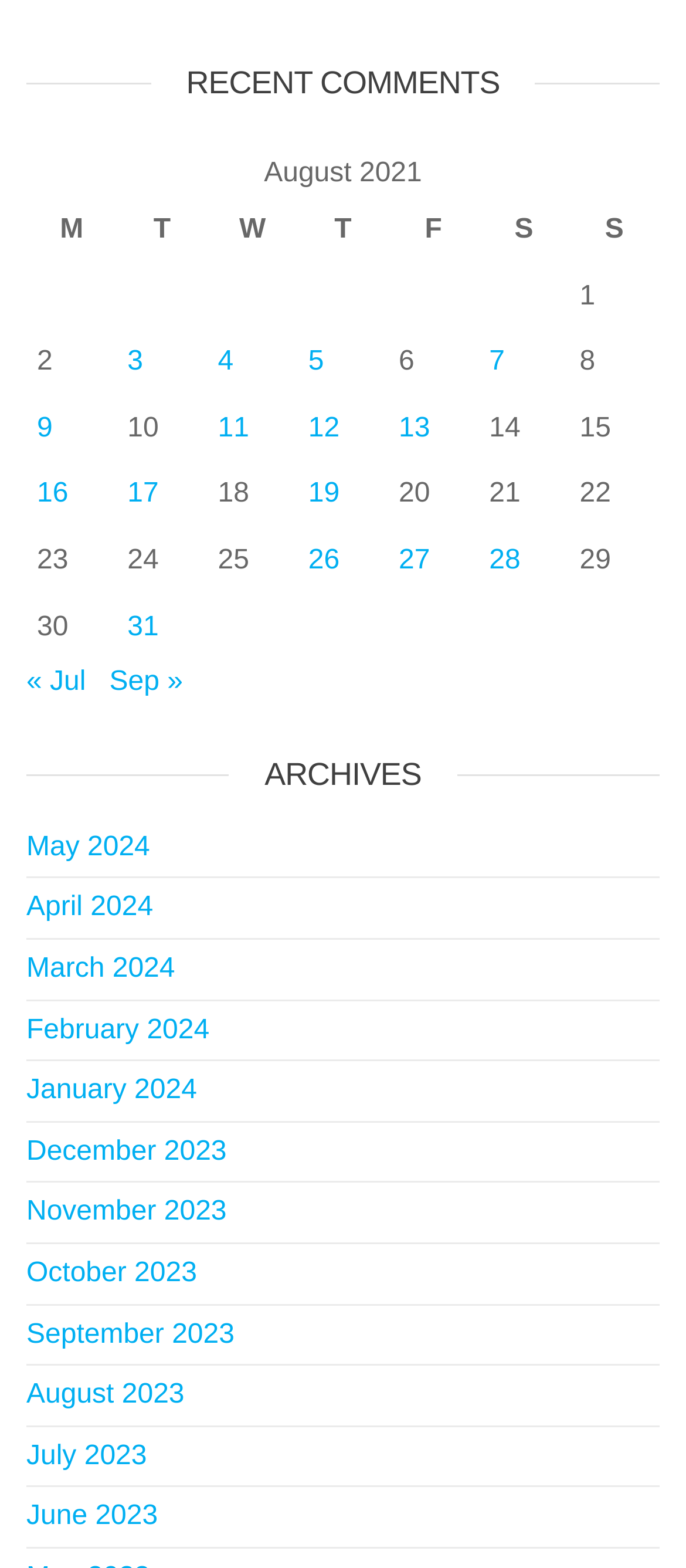What is the latest month in the archives?
Give a single word or phrase as your answer by examining the image.

May 2024